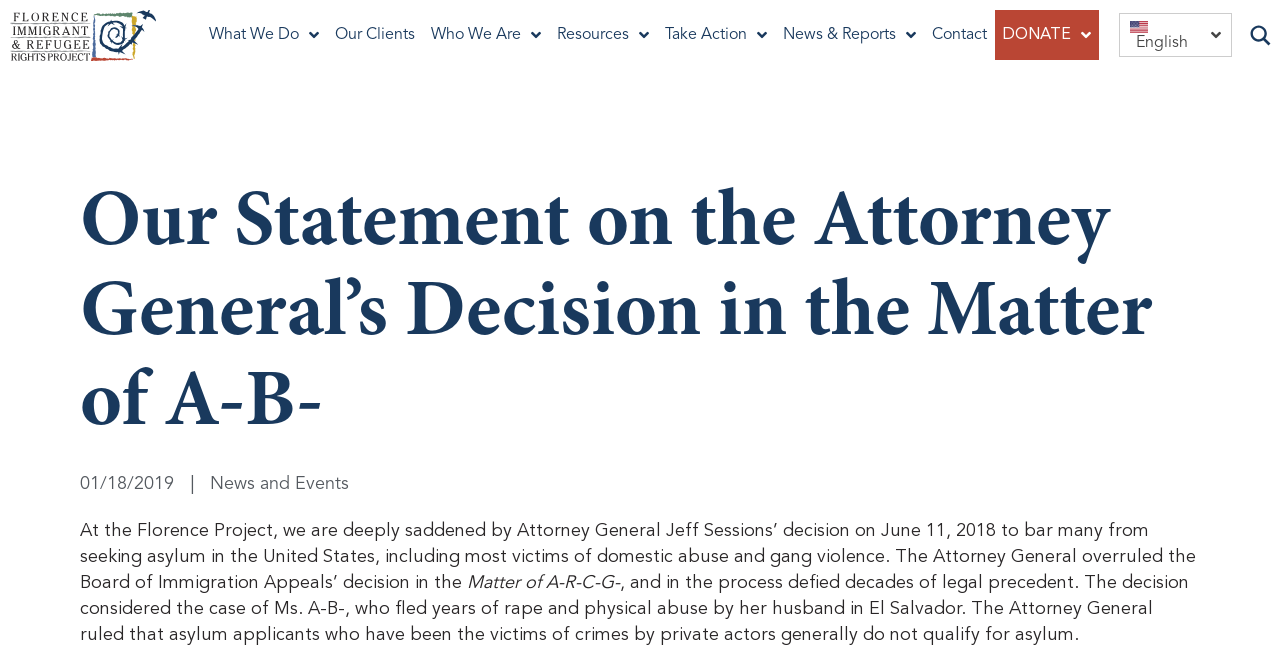Kindly determine the bounding box coordinates for the area that needs to be clicked to execute this instruction: "Click on English".

[0.874, 0.02, 0.962, 0.087]